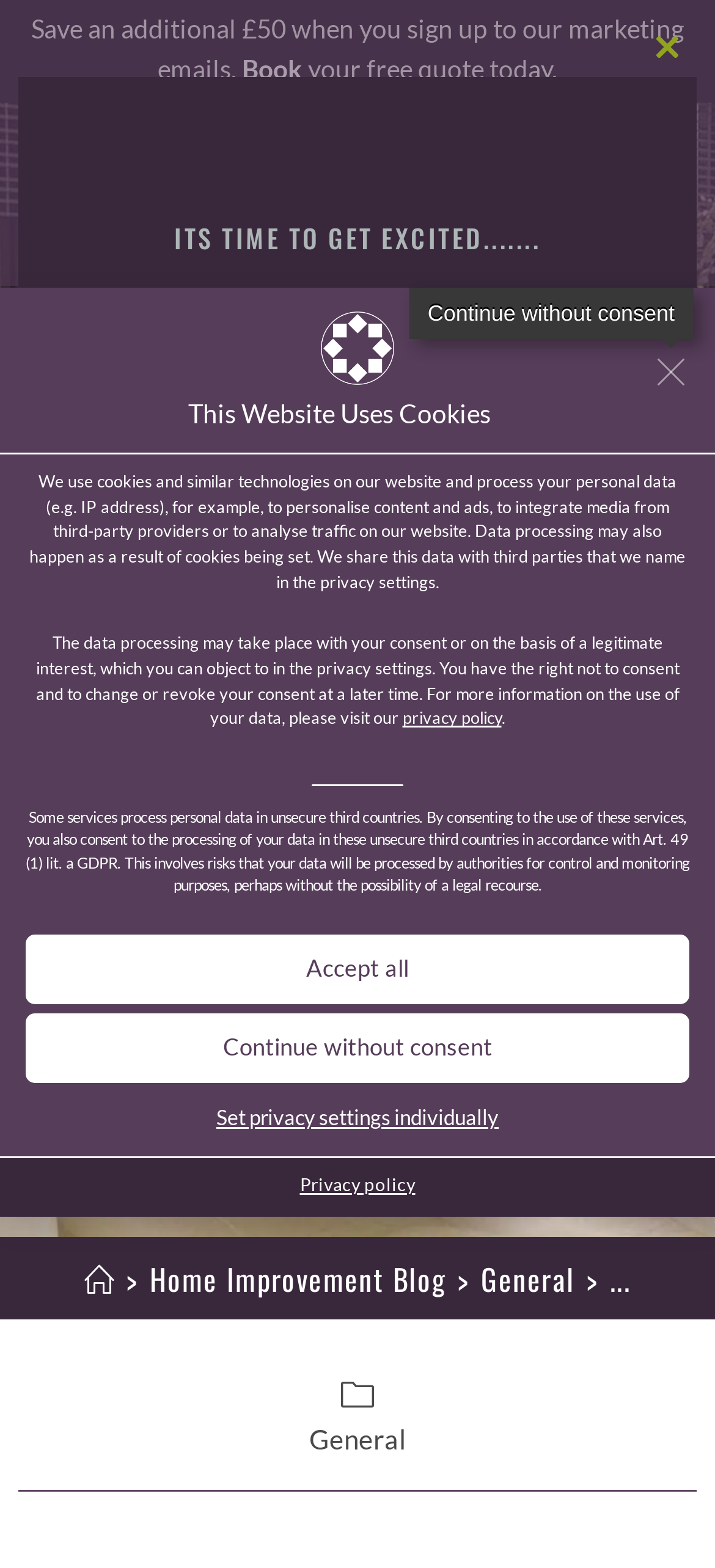Offer a meticulous description of the webpage's structure and content.

This webpage is about reusing ceramic tiles, specifically when the original tiles are no longer available. At the top of the page, there is a dialog box with a message about the website using cookies and processing personal data. Below this dialog box, there is a heading that reads "Reuse Ceramic Tiles | Keep Existing Bathroom Tiles And Save". 

On the top-left corner, there is a logo of "Aquarius Home Improvements" with a link to the homepage. Next to the logo, there is a link to the mobile menu. 

Below the logo, there is a section with a heading that reads "Save an additional £50 when you sign up to our marketing emails." This section also contains a link to book a free quote. 

The main content of the page is divided into two sections. The first section has a header with a navigation menu that includes links to the homepage, home improvement blog, and general categories. 

The second section appears to be a form with input fields for first name, last name, and email address. Each field is required and has a corresponding label. 

At the bottom of the page, there is a link to the privacy policy and a button to close the module.